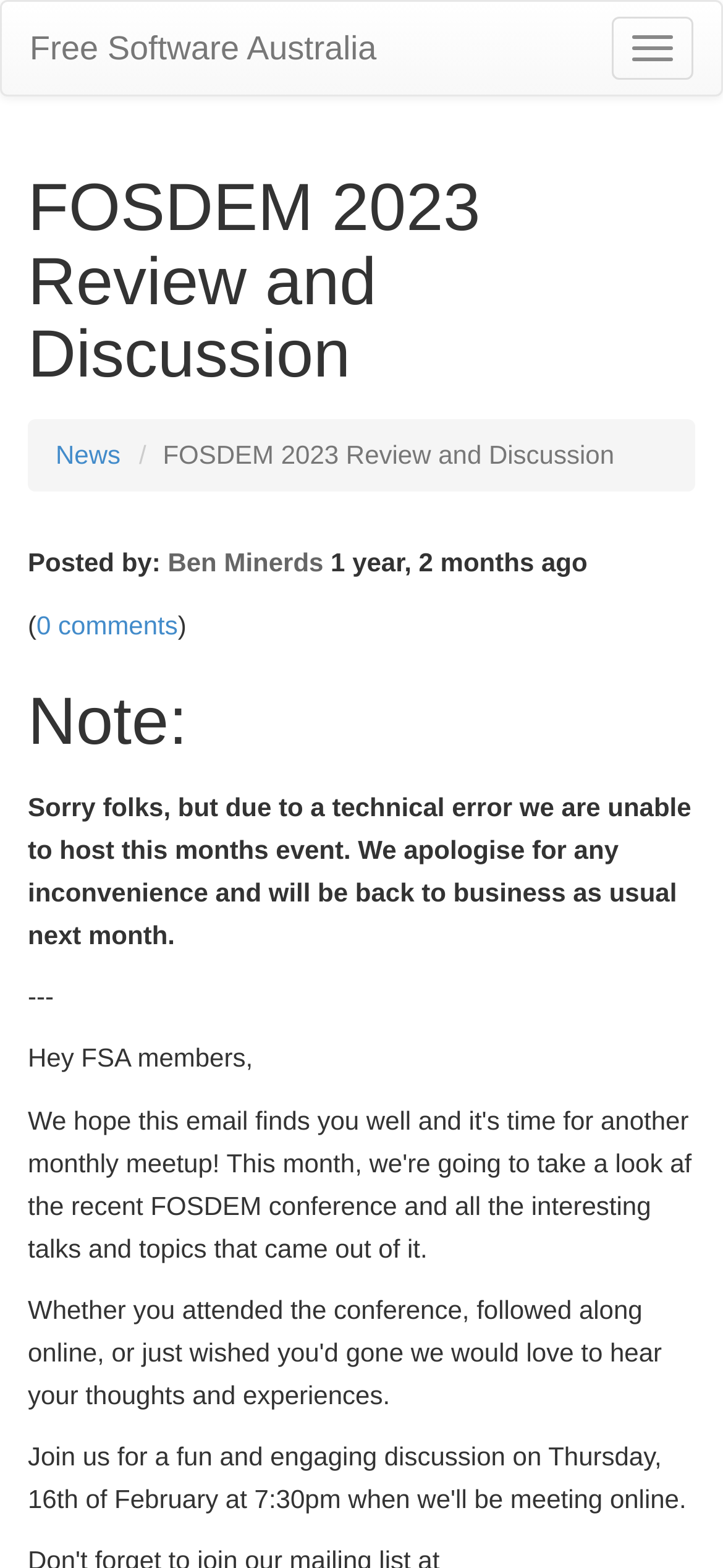Using the information in the image, give a detailed answer to the following question: How many comments are there on the article?

The number of comments can be found next to the author's name, where it says '0 comments' in a link format.